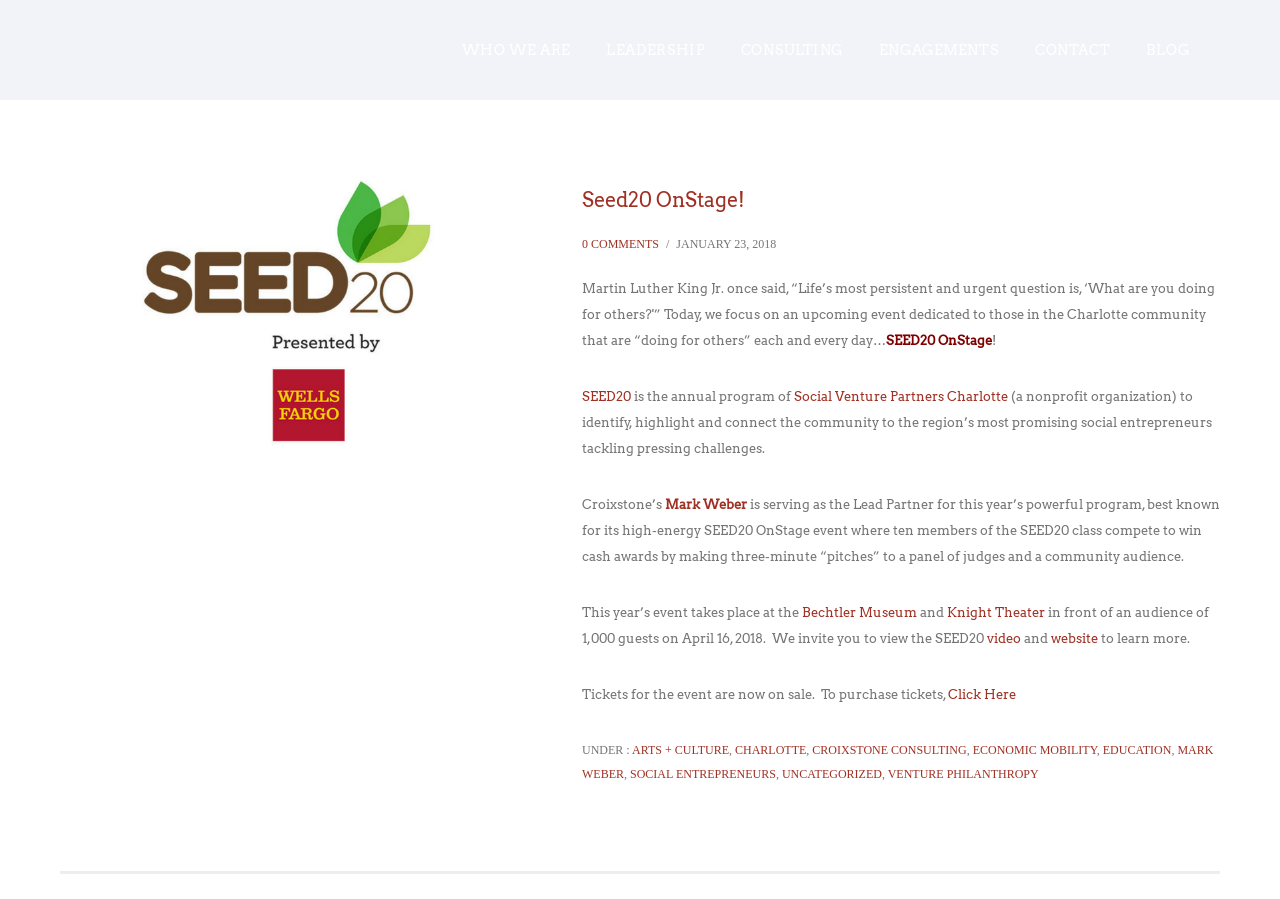Locate the bounding box coordinates of the clickable element to fulfill the following instruction: "Learn more about Social Venture Partners Charlotte". Provide the coordinates as four float numbers between 0 and 1 in the format [left, top, right, bottom].

[0.62, 0.433, 0.788, 0.449]